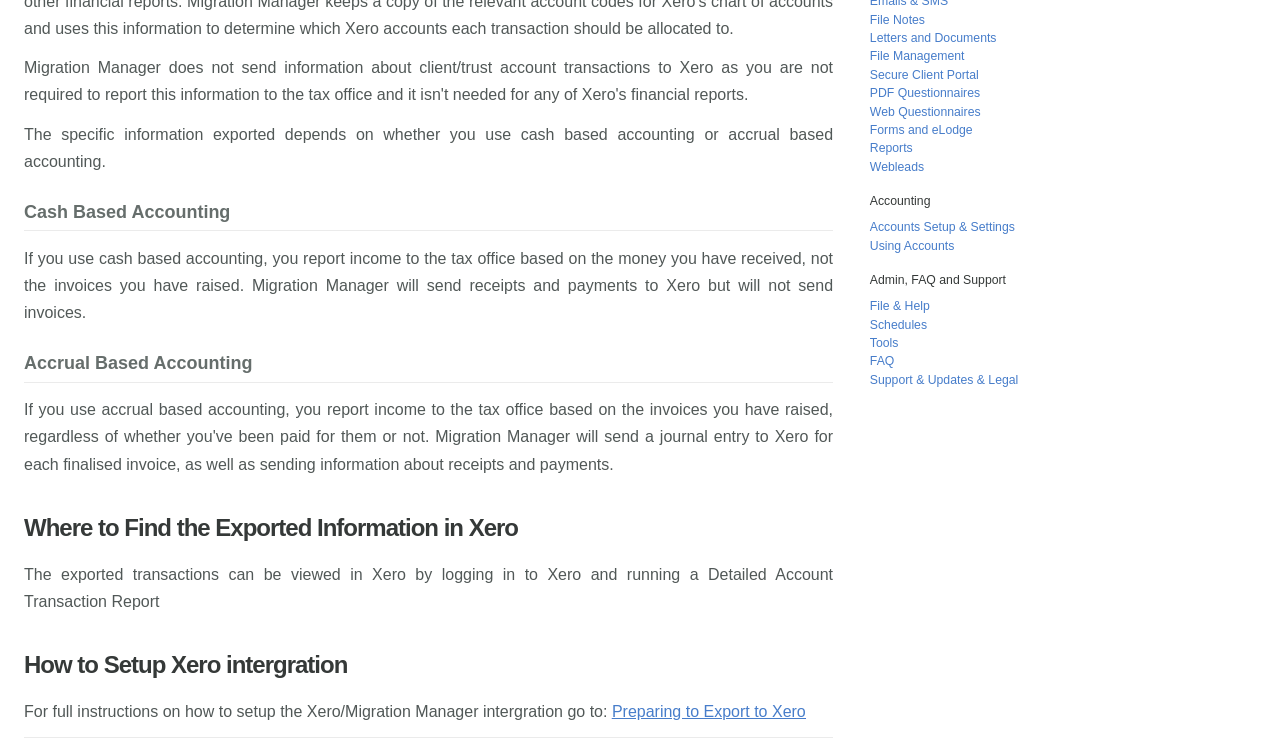Please specify the bounding box coordinates of the clickable section necessary to execute the following command: "Go to file notes".

[0.68, 0.017, 0.723, 0.036]